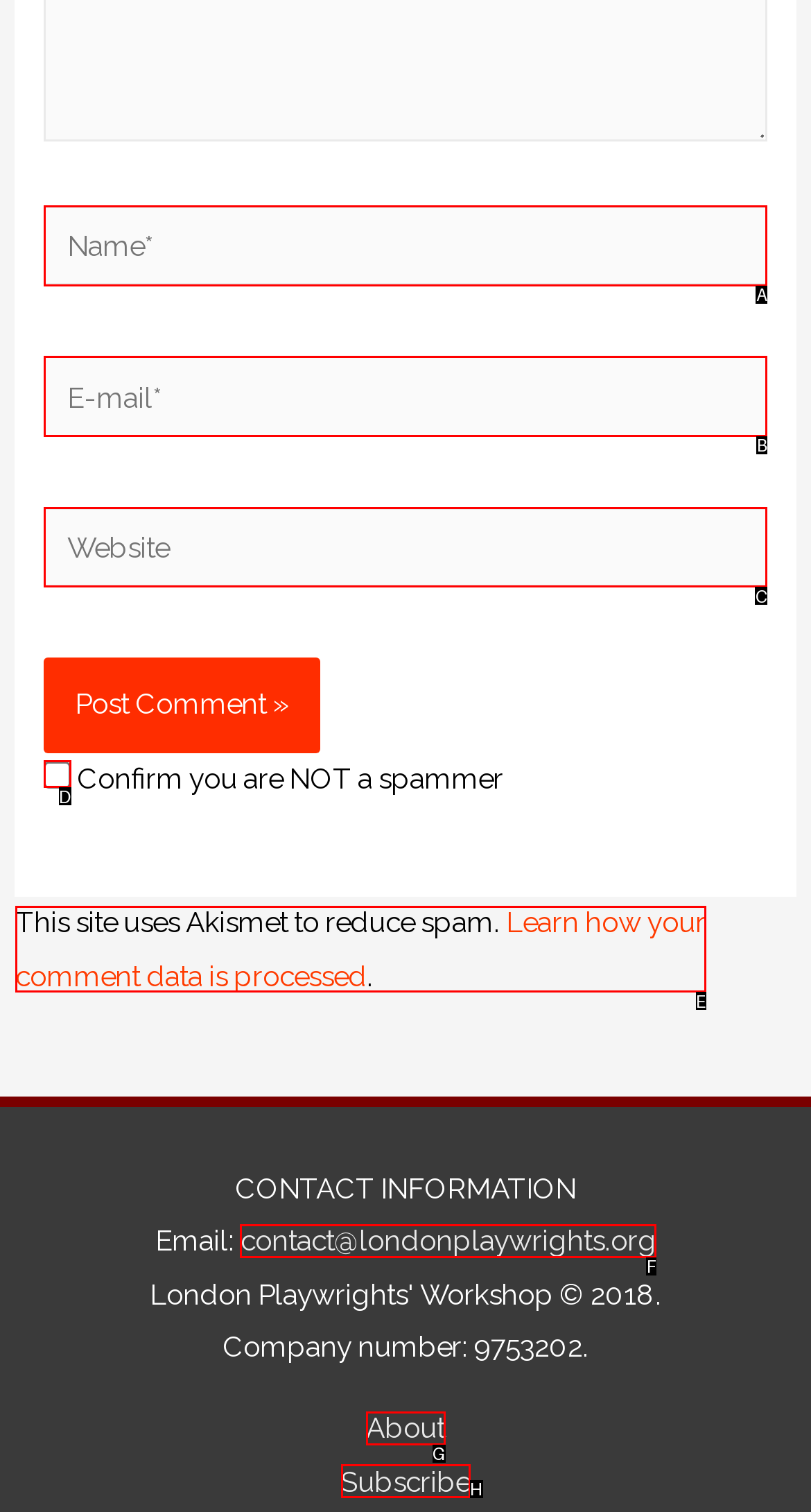Which HTML element should be clicked to perform the following task: Enter your name
Reply with the letter of the appropriate option.

A